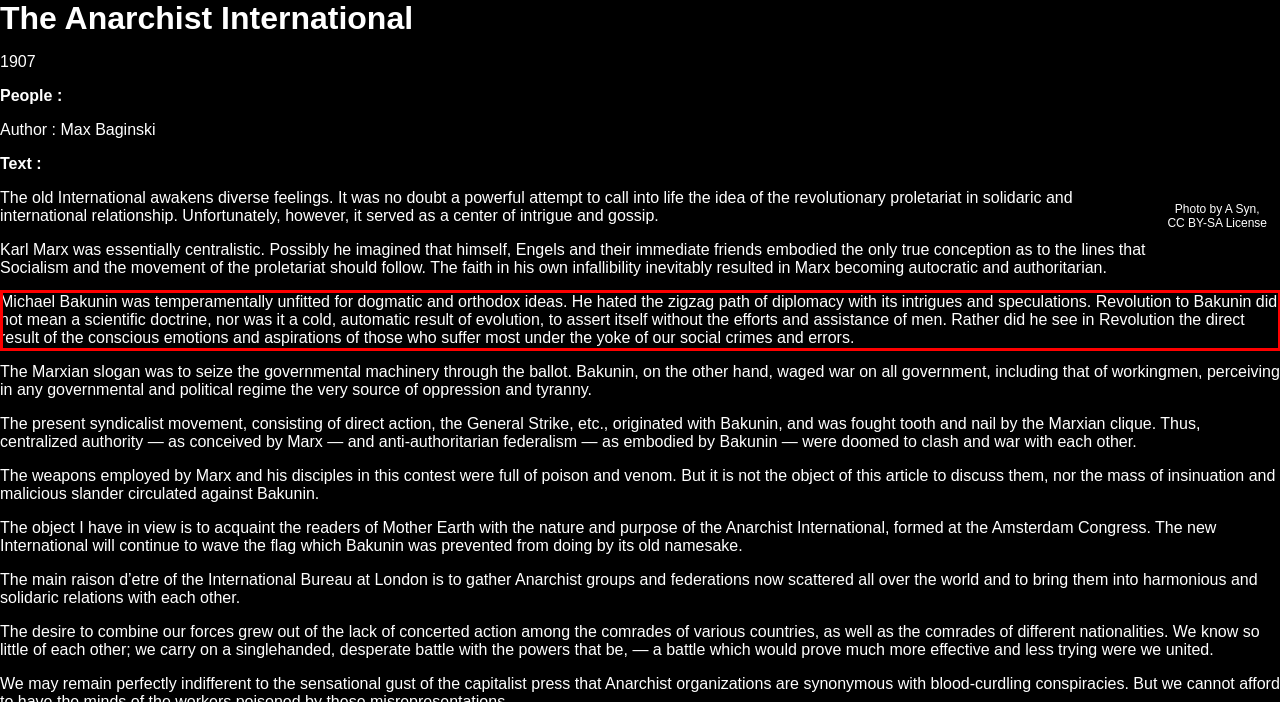Please extract the text content within the red bounding box on the webpage screenshot using OCR.

Michael Bakunin was temperamentally unfitted for dogmatic and orthodox ideas. He hated the zigzag path of diplomacy with its intrigues and speculations. Revolution to Bakunin did not mean a scientific doctrine, nor was it a cold, automatic result of evolution, to assert itself without the efforts and assistance of men. Rather did he see in Revolution the direct result of the conscious emotions and aspirations of those who suffer most under the yoke of our social crimes and errors.